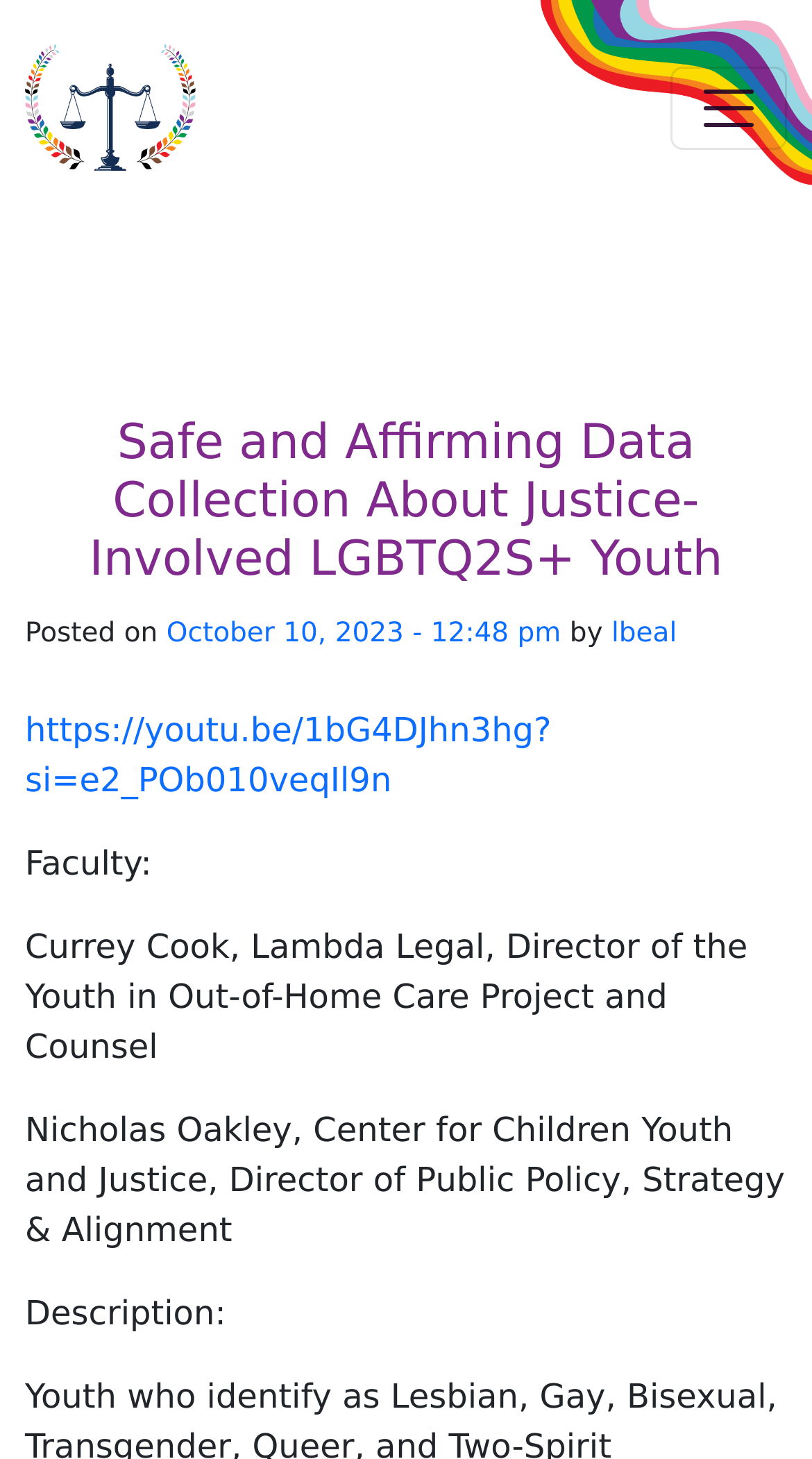Find the bounding box coordinates for the UI element that matches this description: "title="Pride Justice Resource Center"".

[0.031, 0.023, 0.242, 0.124]